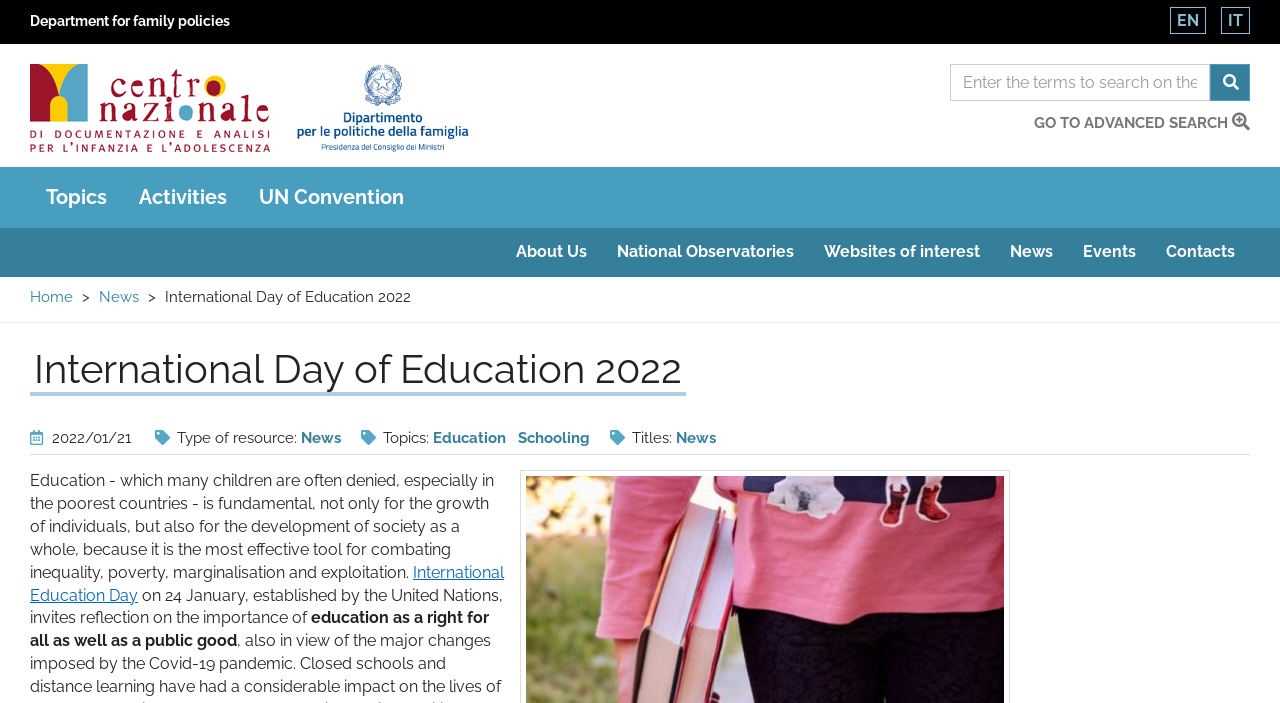Show the bounding box coordinates of the region that should be clicked to follow the instruction: "Read about the International Day of Education 2022."

[0.129, 0.409, 0.321, 0.435]